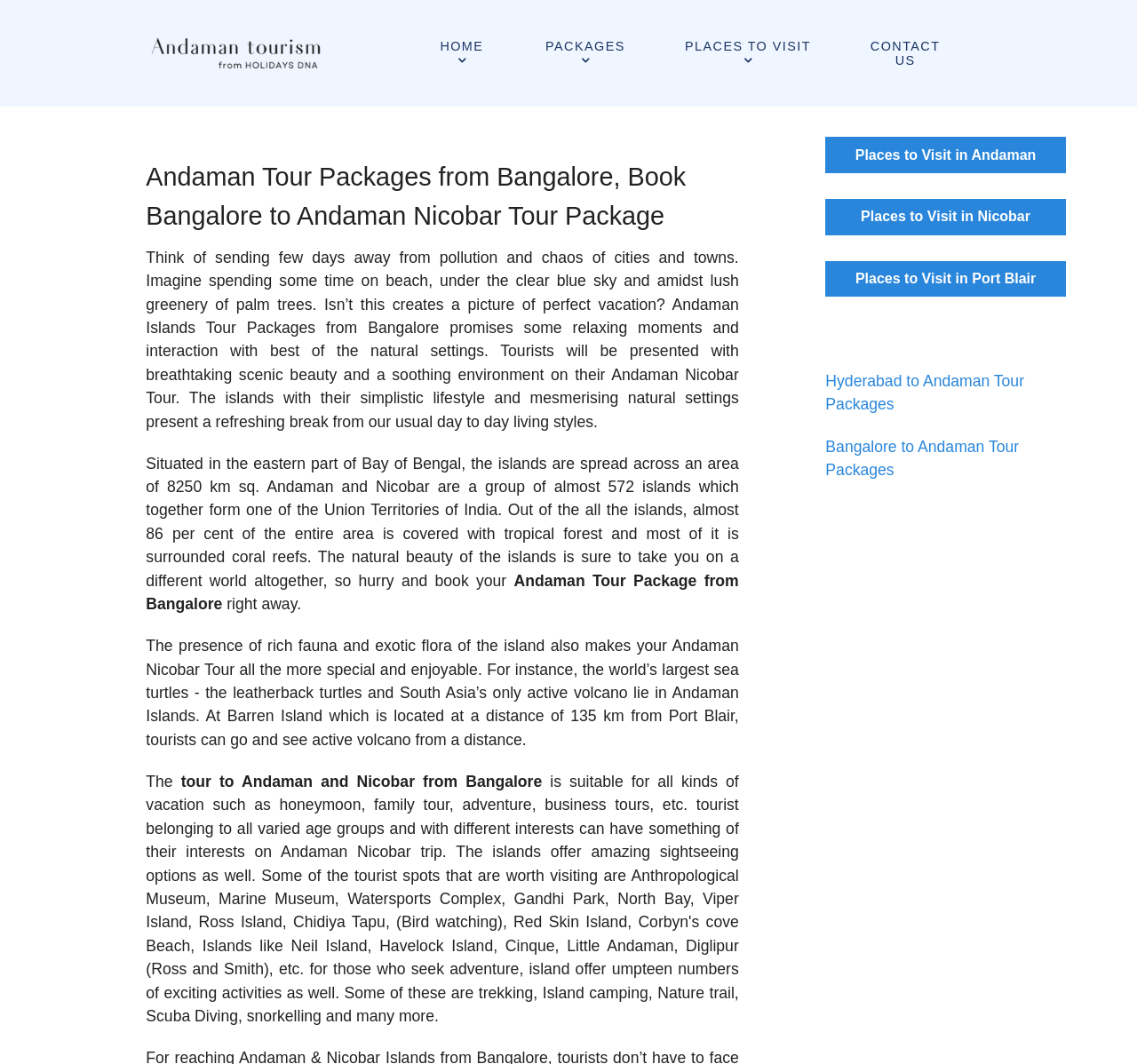What is the name of the active volcano in Andaman Islands?
Using the image as a reference, give an elaborate response to the question.

The text mentions that 'At Barren Island which is located at a distance of 135 km from Port Blair, tourists can go and see active volcano from a distance.' This information is provided in the third paragraph of the webpage.